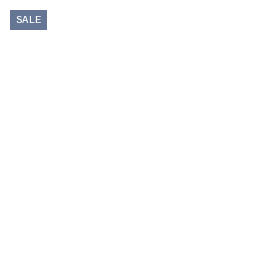Describe the image thoroughly.

This image prominently features a "SALE" label, indicating a special offer or discount on vaping products. The label is designed to catch the eye, positioned prominently in the upper left corner of the graphic. This visual cue is intended to attract potential customers' attention to discounted items, promoting a sense of urgency and enticing them to explore the offers associated with the "BLUE RAZZ ICE ELF BAR 5000" and other similar products available on the webpage. The overall context suggests a promotional environment aimed at enhancing the shopping experience for vape enthusiasts looking for deals on their favorite flavors.